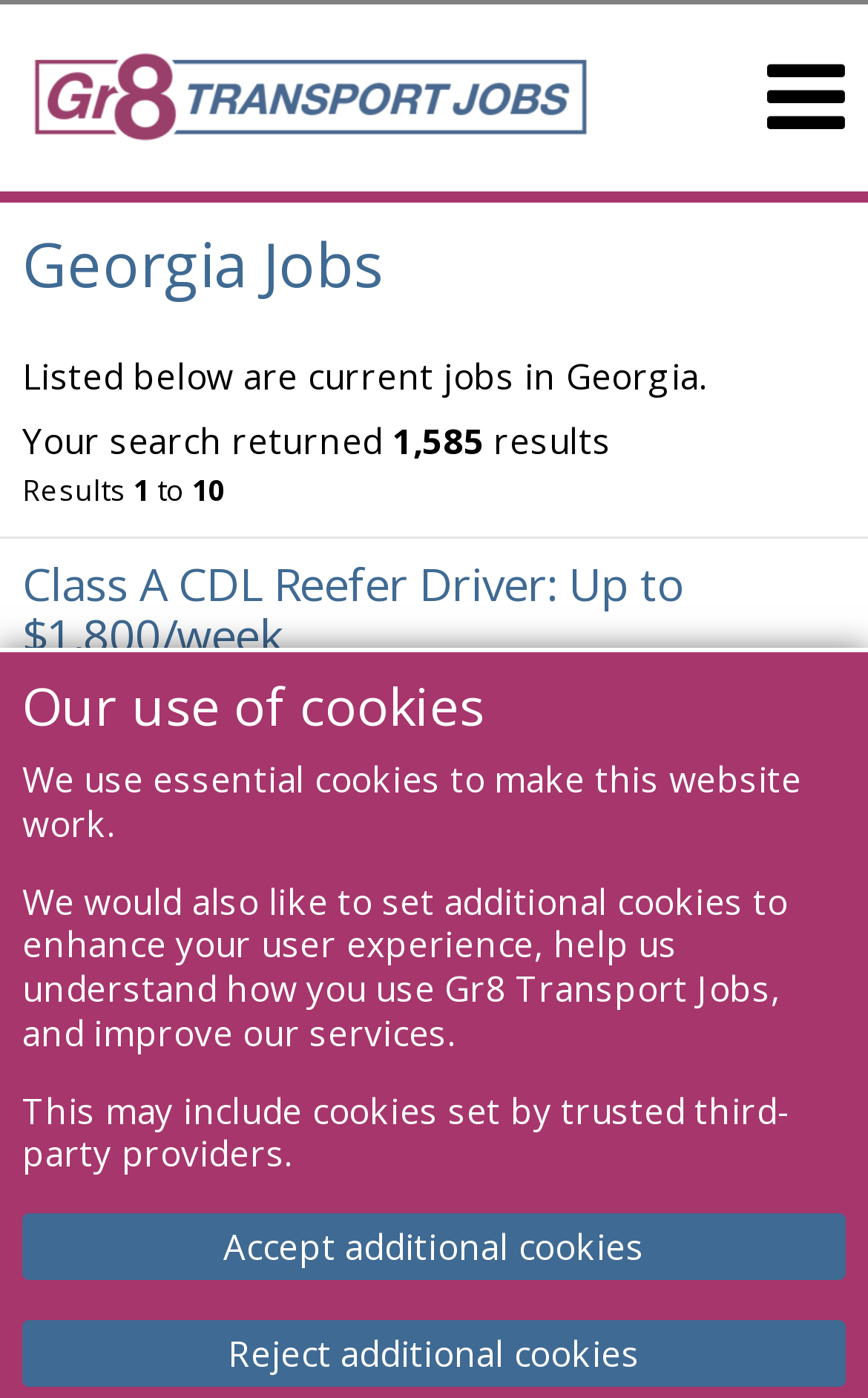Provide a single word or phrase to answer the given question: 
How many jobs are listed on the first page?

2